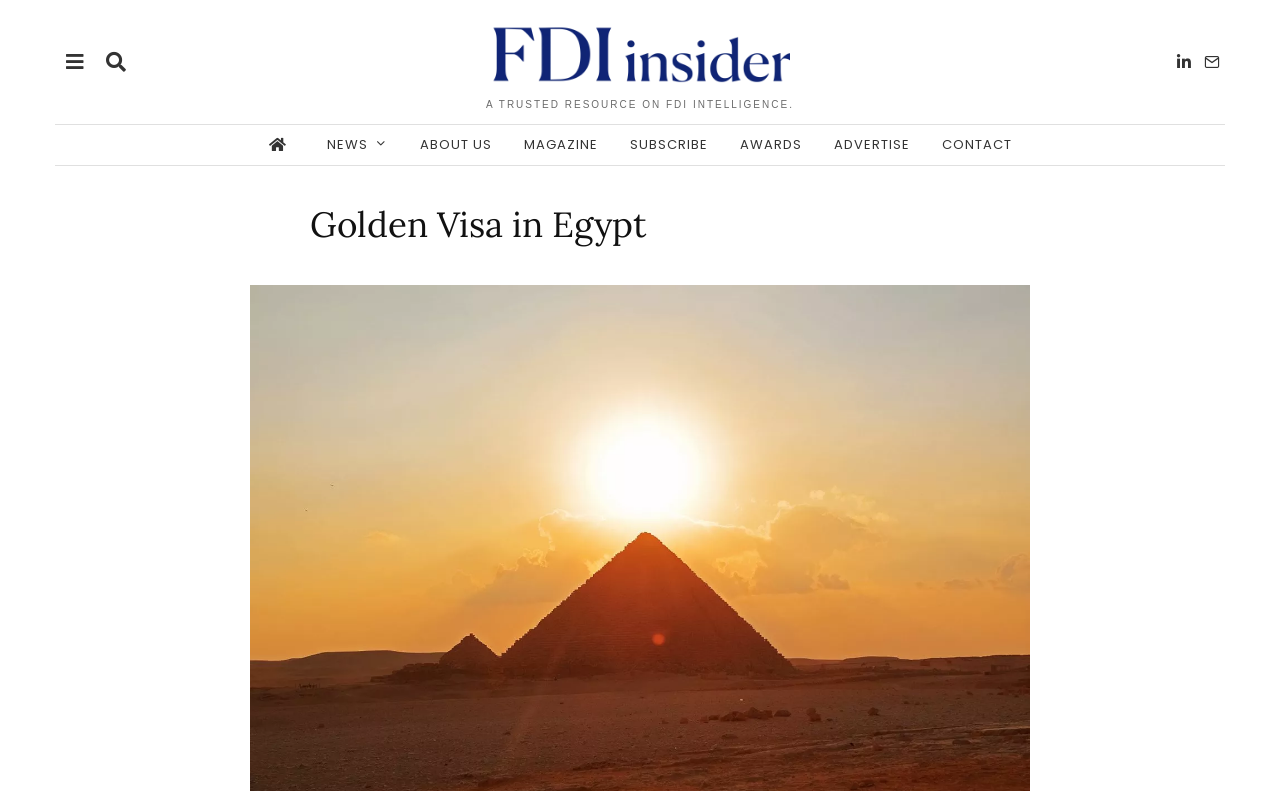Please locate the clickable area by providing the bounding box coordinates to follow this instruction: "Click the link to get more information on Google Sheets histogram".

None